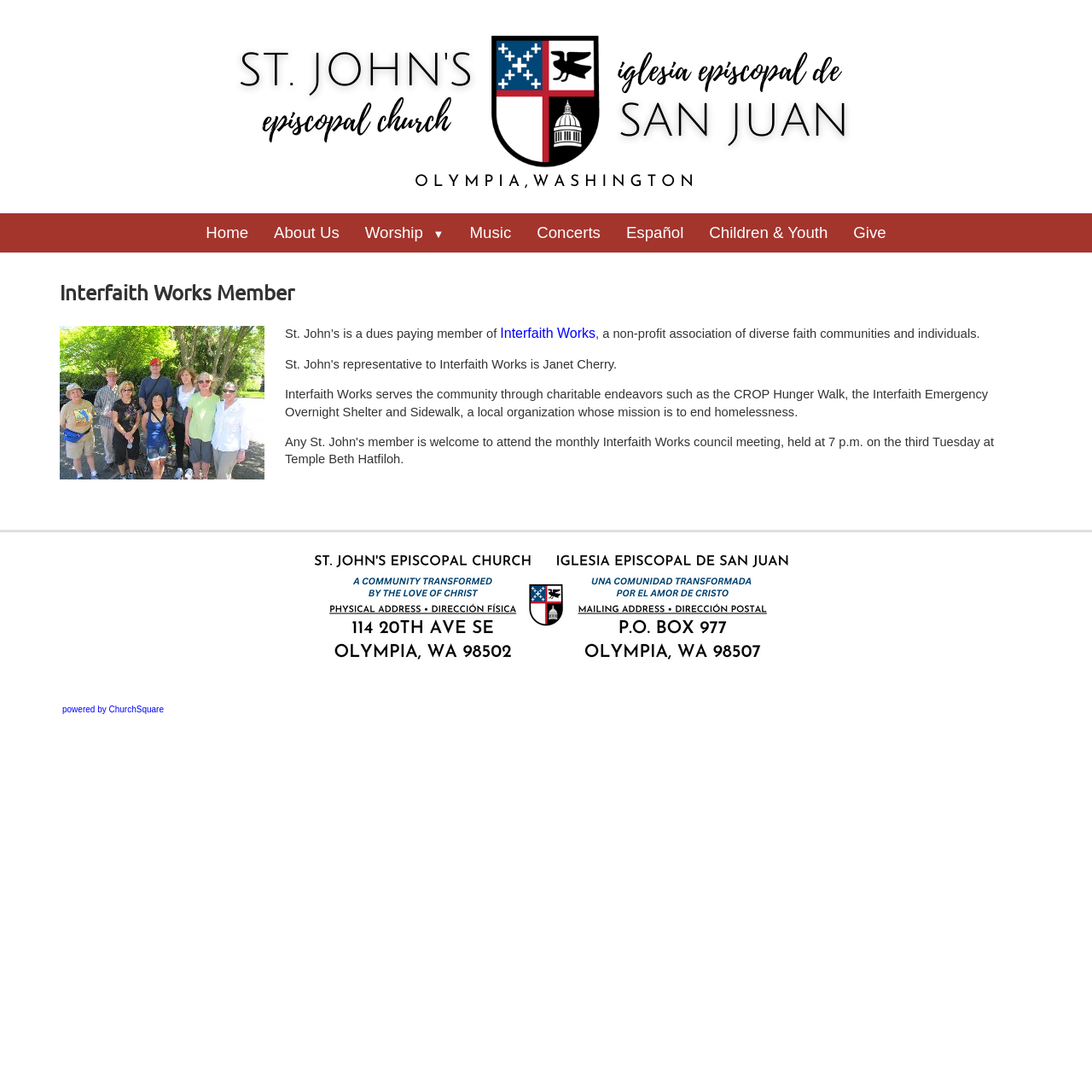Give a concise answer of one word or phrase to the question: 
What is the name of the local organization that aims to end homelessness?

Sidewalk